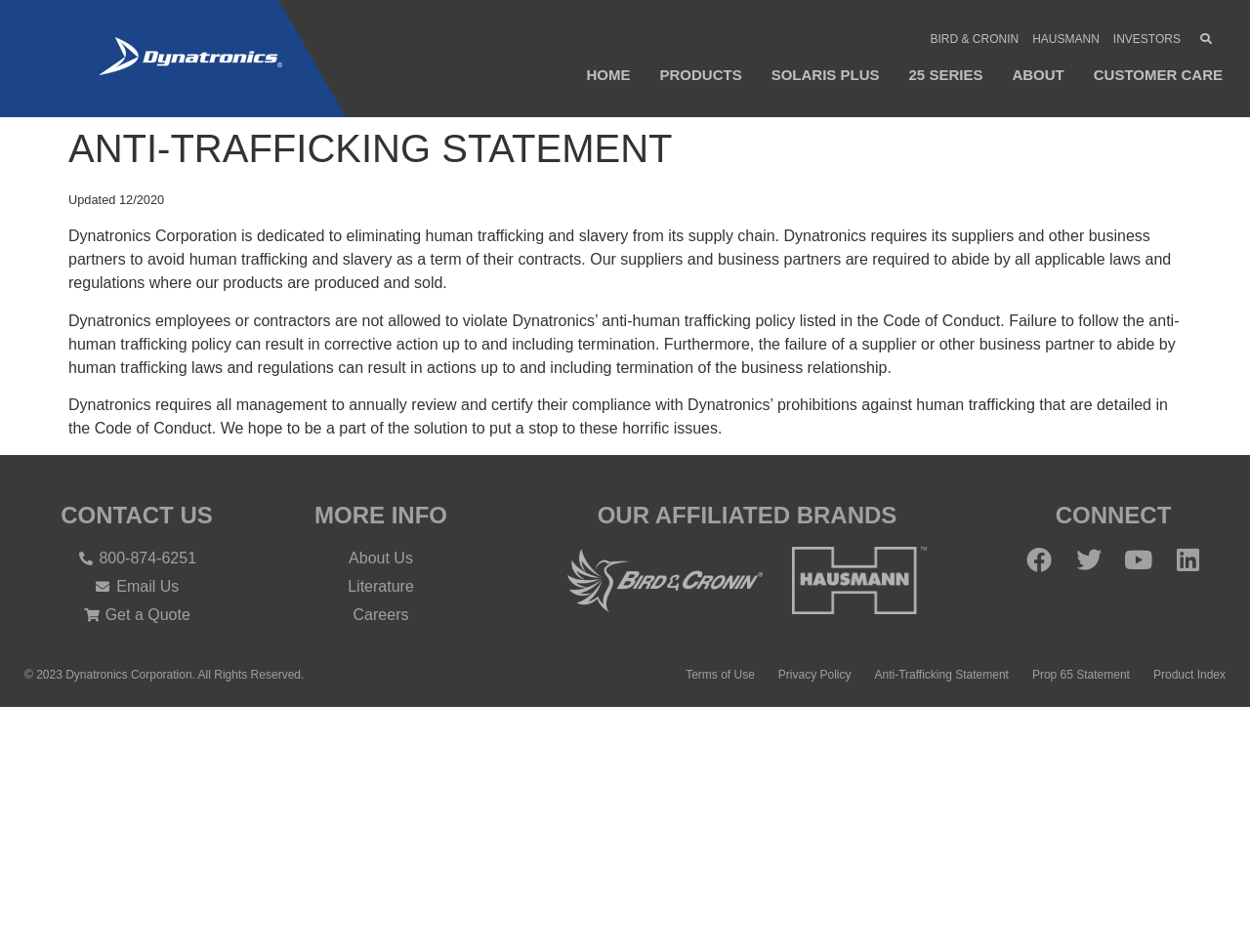Can you determine the bounding box coordinates of the area that needs to be clicked to fulfill the following instruction: "Search for a product"?

[0.952, 0.024, 0.978, 0.058]